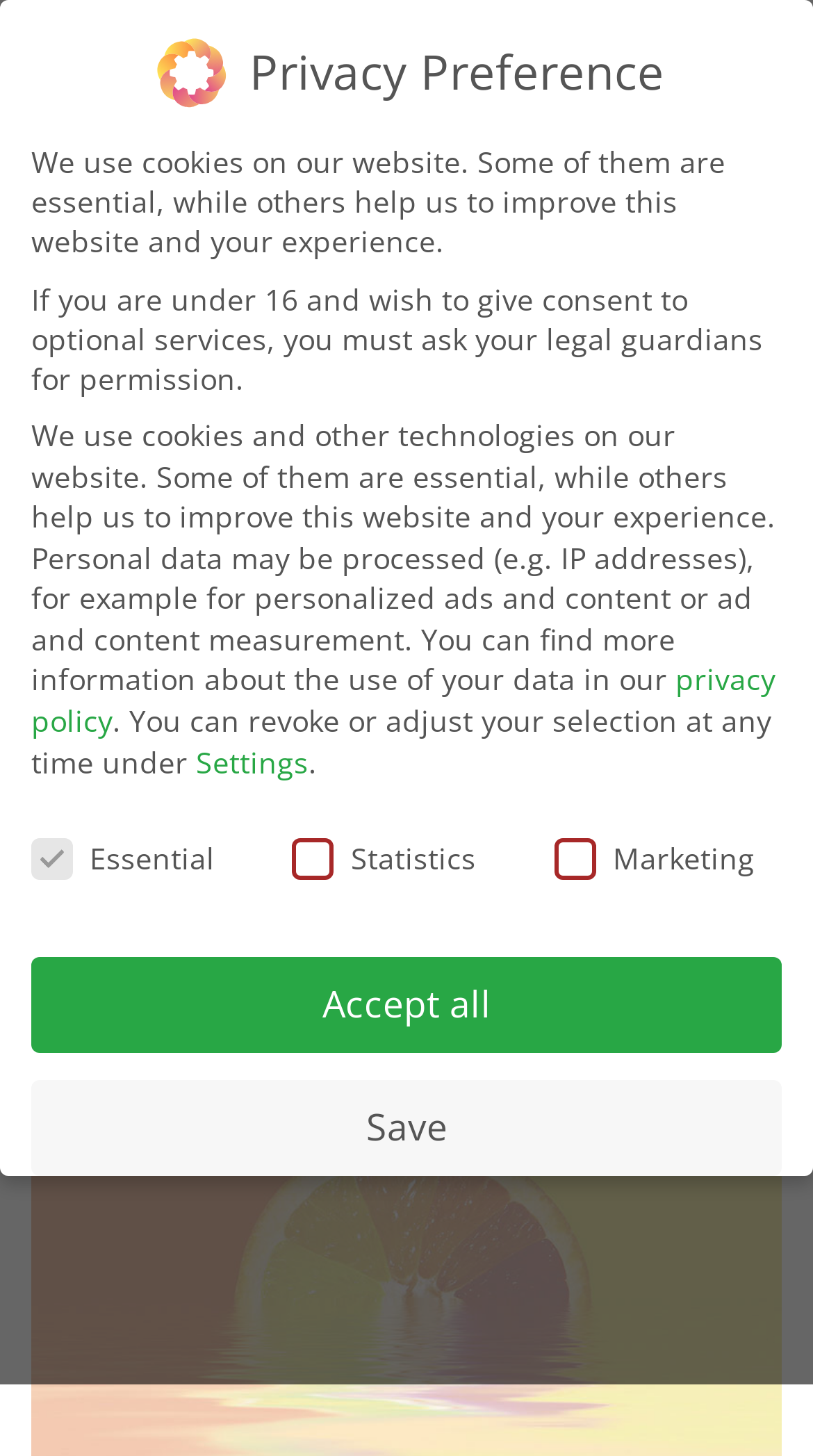How many checkboxes are there in the privacy preference section?
Look at the image and provide a detailed response to the question.

The answer can be found in the privacy preference section of the webpage, where there are three checkboxes labeled 'Essential', 'Statistics', and 'Marketing'.